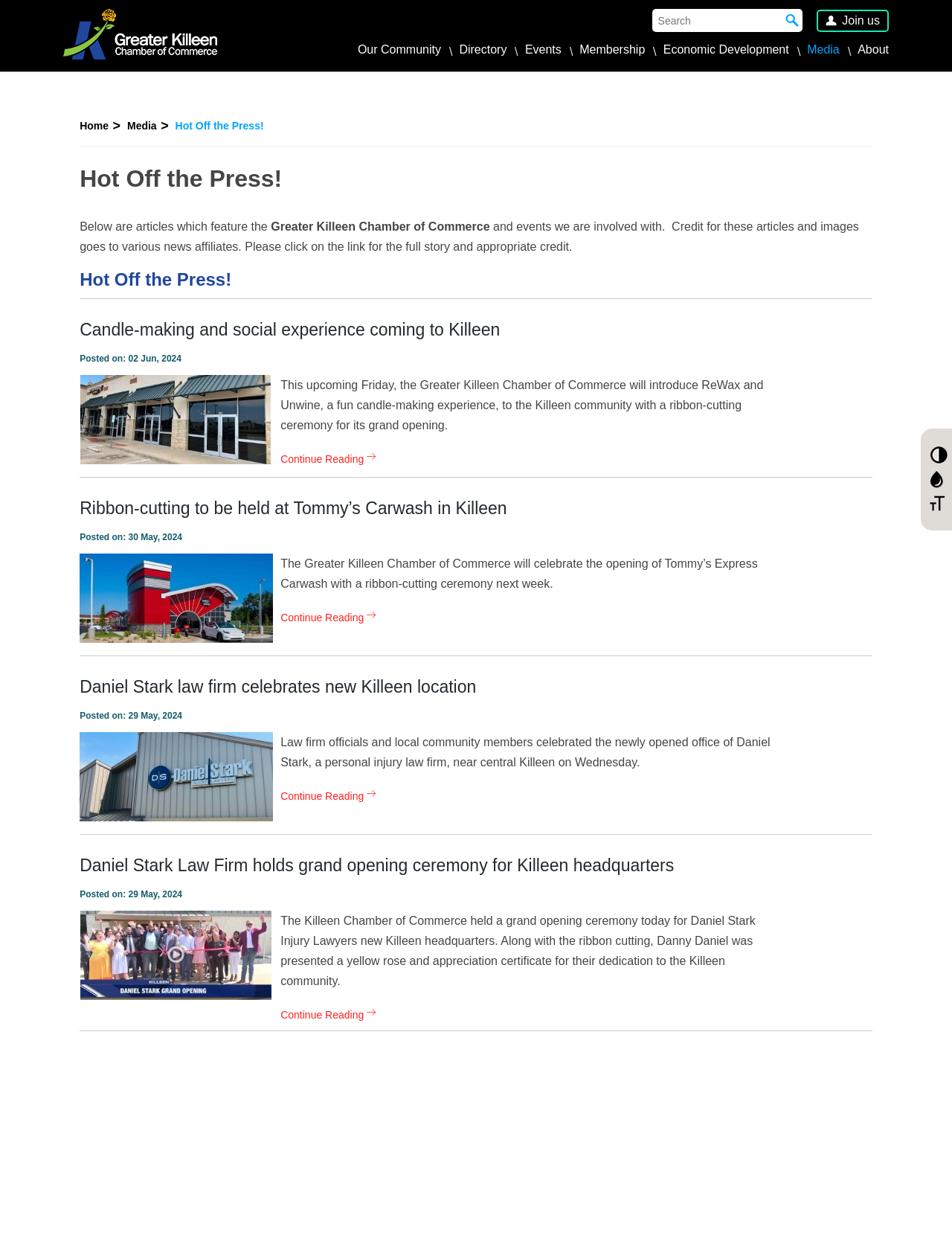Pinpoint the bounding box coordinates of the area that should be clicked to complete the following instruction: "View the full story of Daniel Stark law firm celebrates new Killeen location". The coordinates must be given as four float numbers between 0 and 1, i.e., [left, top, right, bottom].

[0.295, 0.63, 0.396, 0.648]